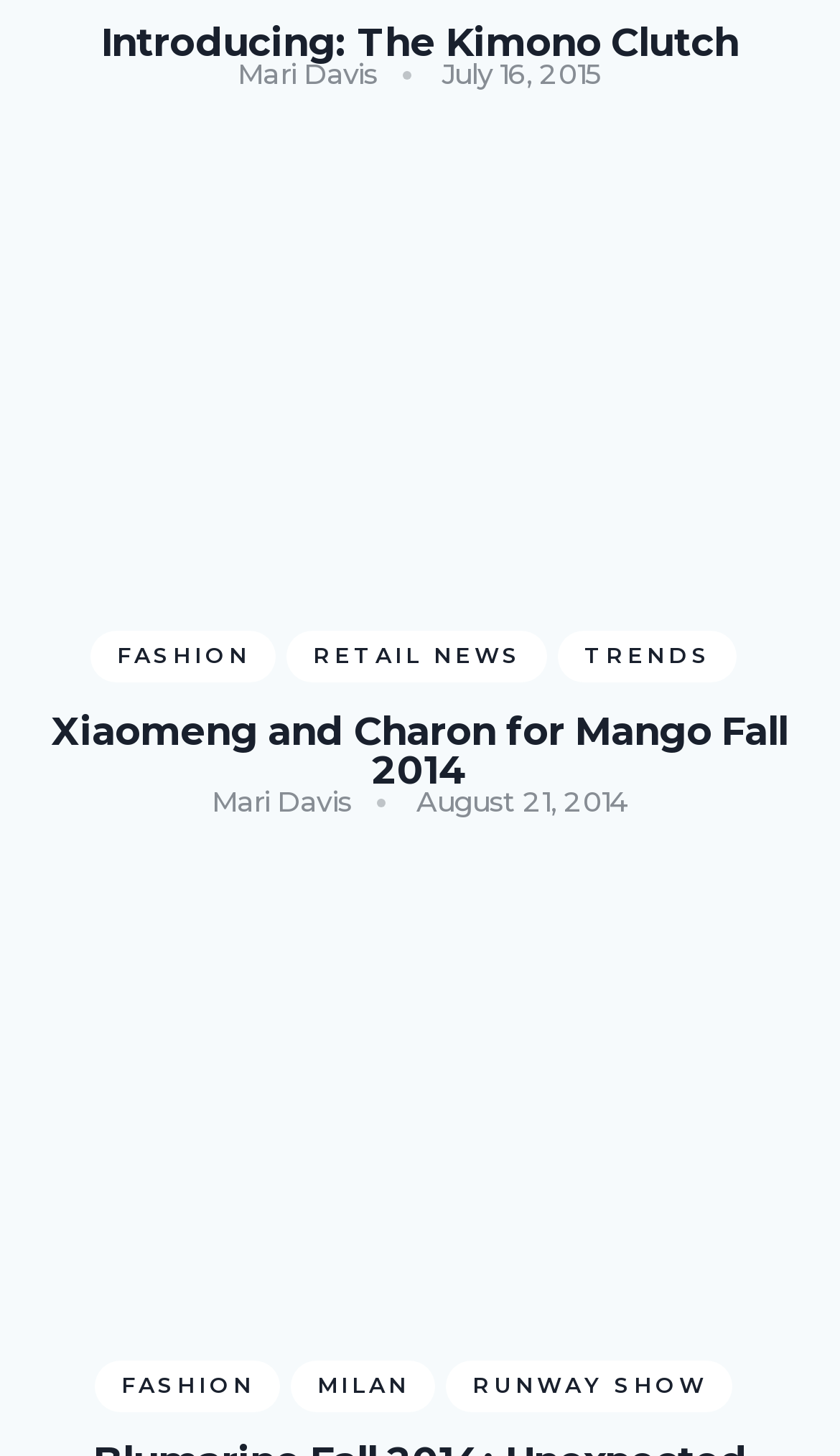Based on the element description: "Introducing: The Kimono Clutch", identify the UI element and provide its bounding box coordinates. Use four float numbers between 0 and 1, [left, top, right, bottom].

[0.121, 0.016, 0.879, 0.043]